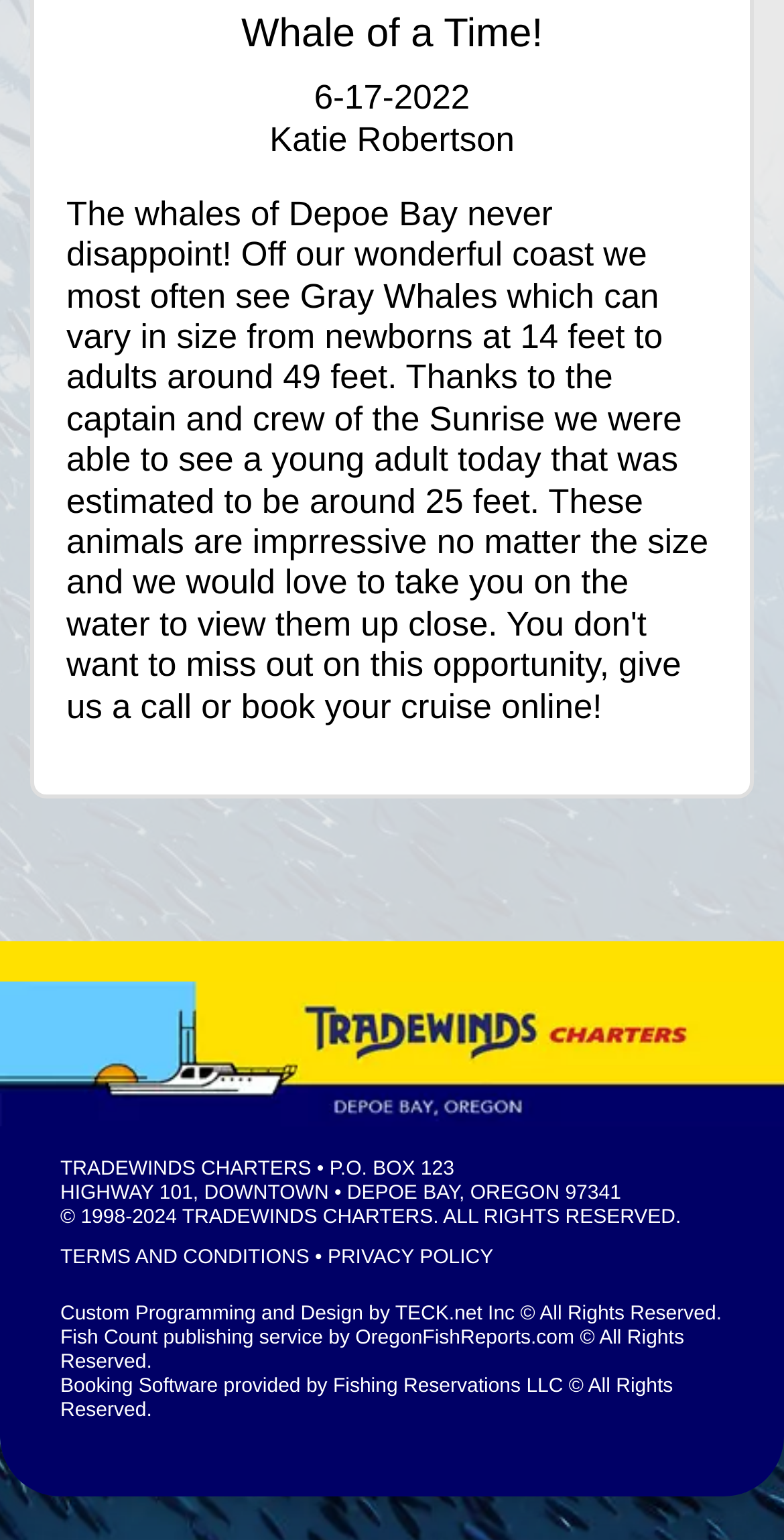Bounding box coordinates should be provided in the format (top-left x, top-left y, bottom-right x, bottom-right y) with all values between 0 and 1. Identify the bounding box for this UI element: Tradewinds Charters

[0.232, 0.784, 0.552, 0.798]